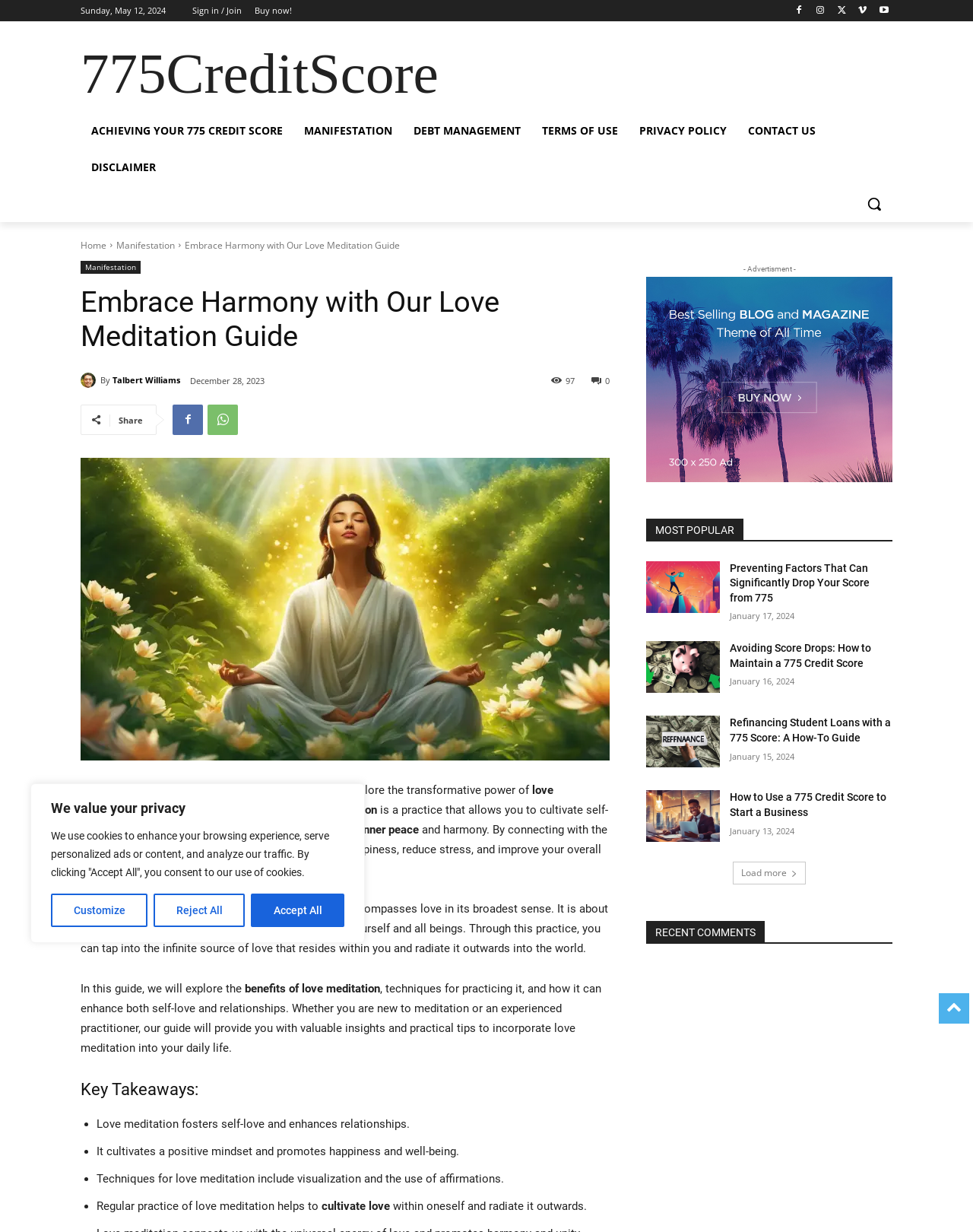Locate the coordinates of the bounding box for the clickable region that fulfills this instruction: "Read the 'ACHIEVING YOUR 775 CREDIT SCORE' article".

[0.083, 0.091, 0.302, 0.121]